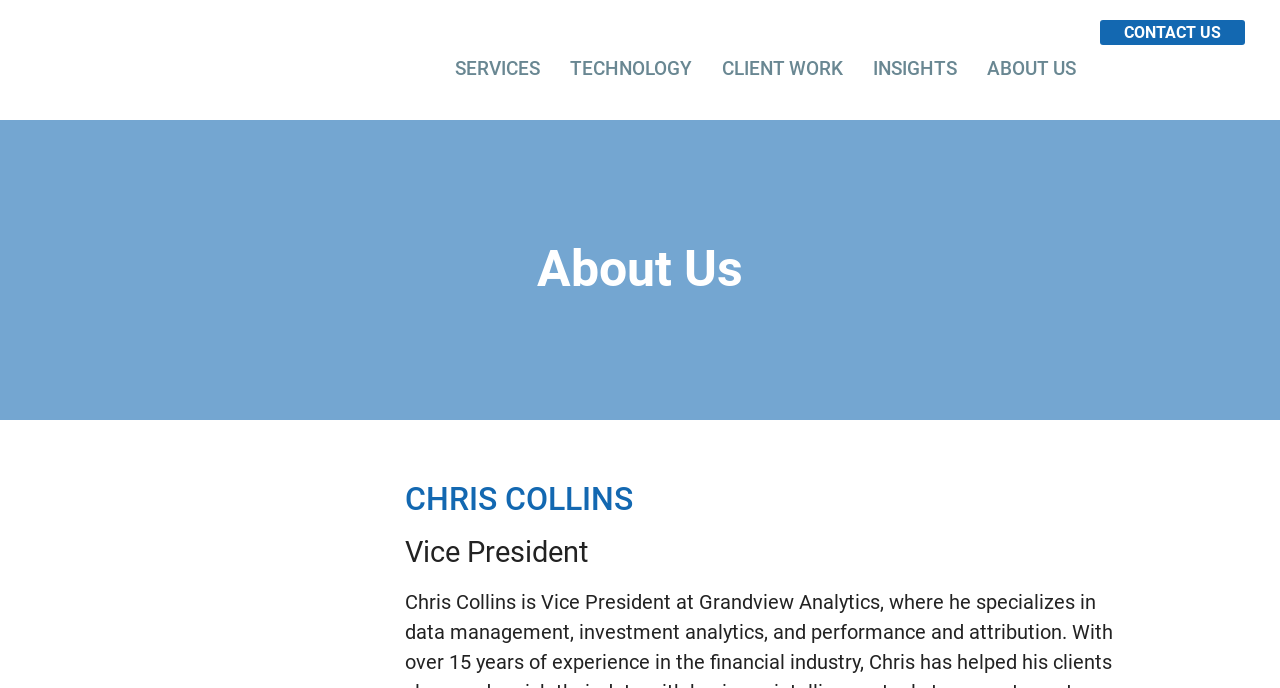Identify the bounding box coordinates for the UI element described by the following text: "TECHNOLOGY". Provide the coordinates as four float numbers between 0 and 1, in the format [left, top, right, bottom].

[0.434, 0.08, 0.552, 0.12]